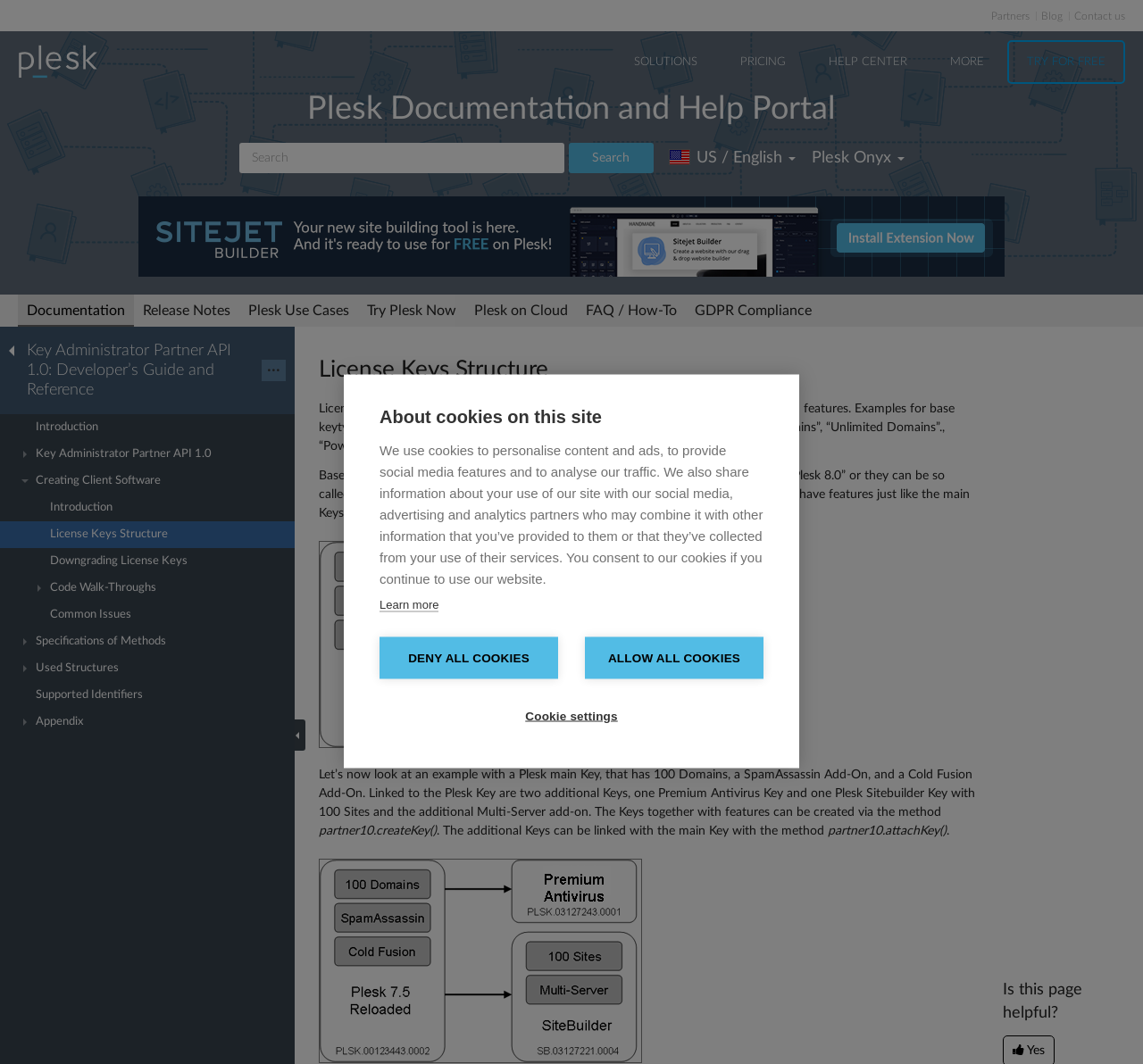From the webpage screenshot, predict the bounding box of the UI element that matches this description: "Key Administrator Partner API 1.0".

[0.0, 0.414, 0.258, 0.44]